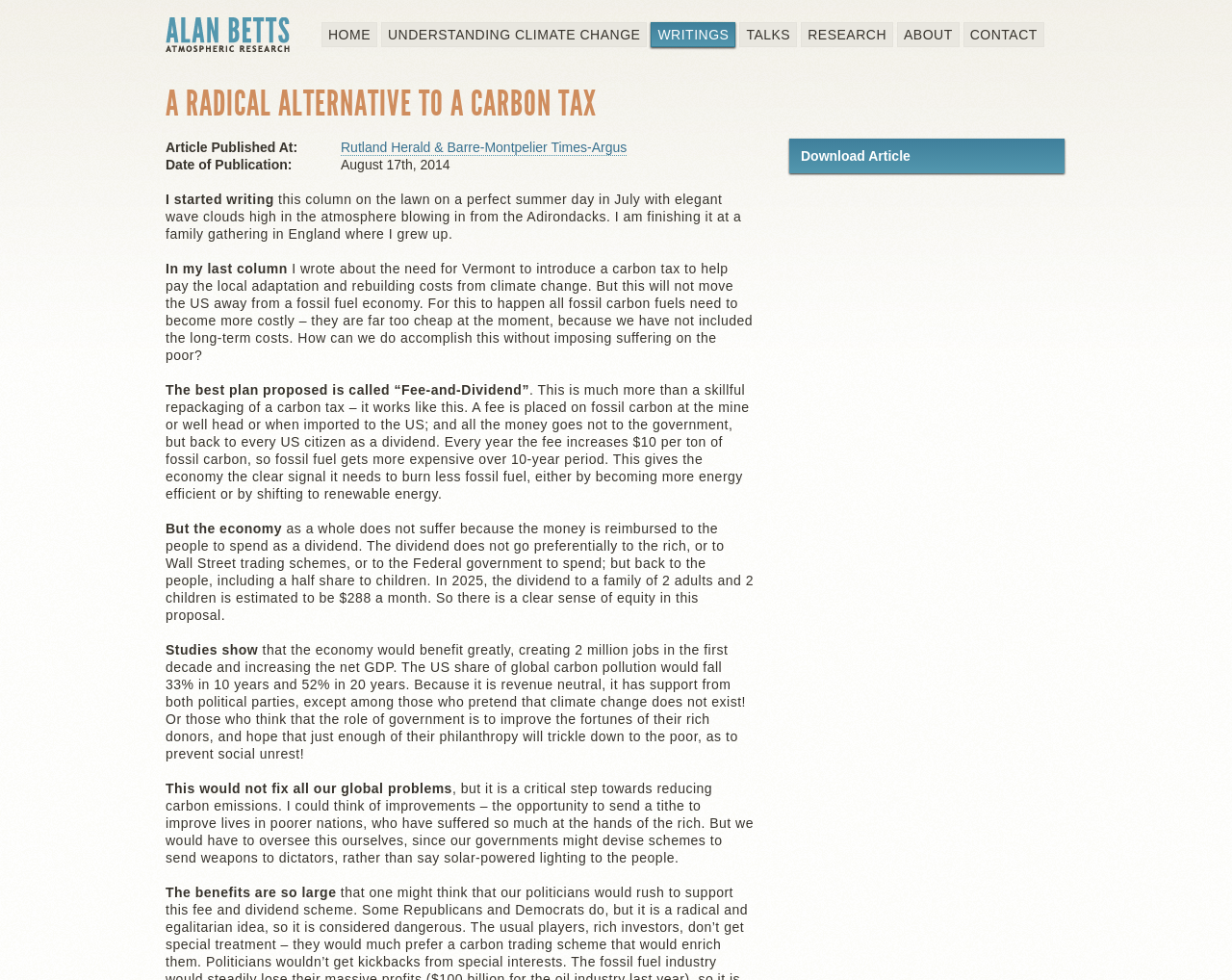Based on the image, provide a detailed response to the question:
What is the proposed plan to reduce carbon emissions?

The proposed plan is called 'Fee-and-Dividend', which is explained in the article as a plan to place a fee on fossil carbon and return the money to every US citizen as a dividend, thereby encouraging the economy to shift away from fossil fuels.